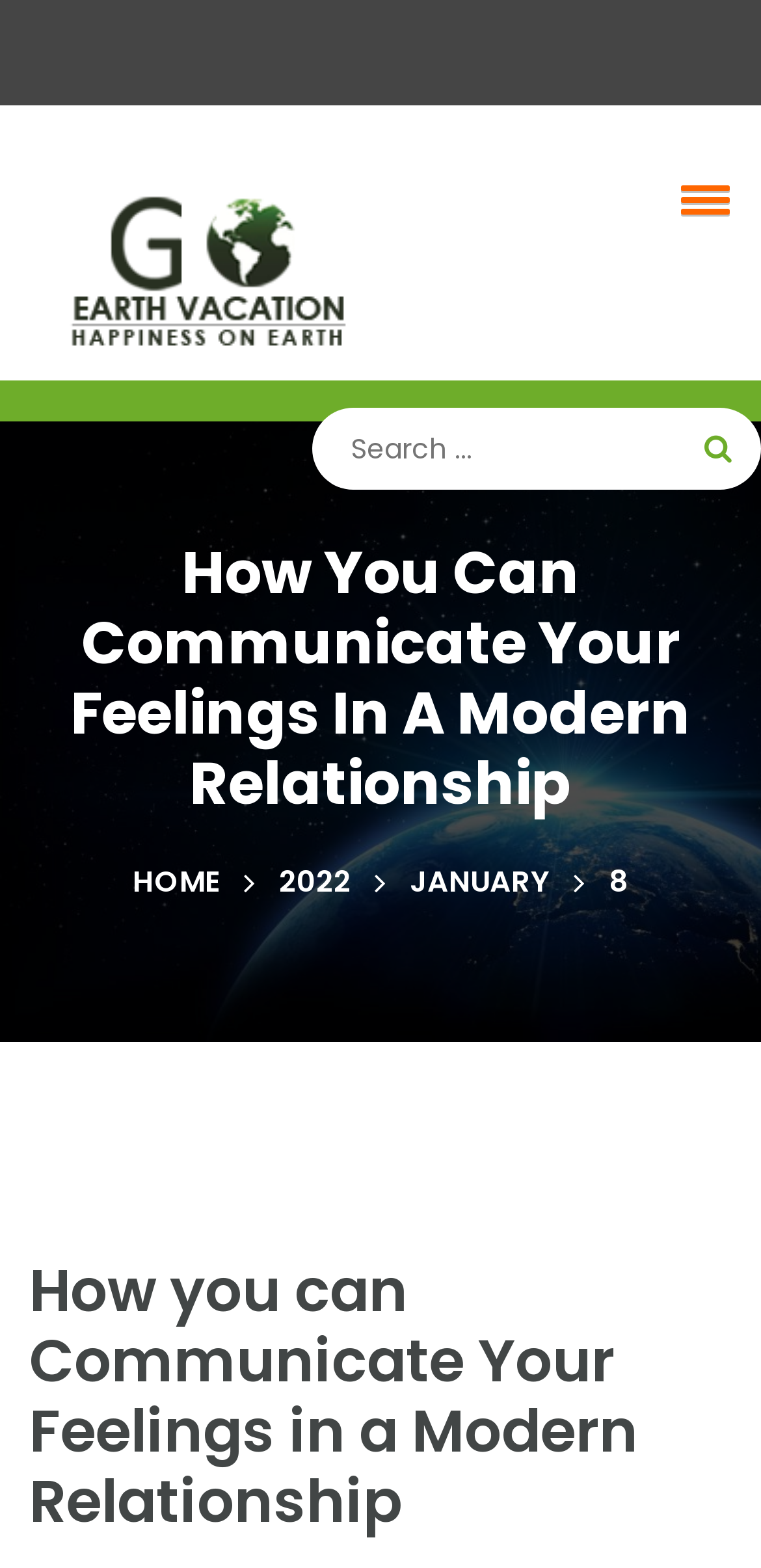Answer briefly with one word or phrase:
What is the purpose of the textbox?

Search